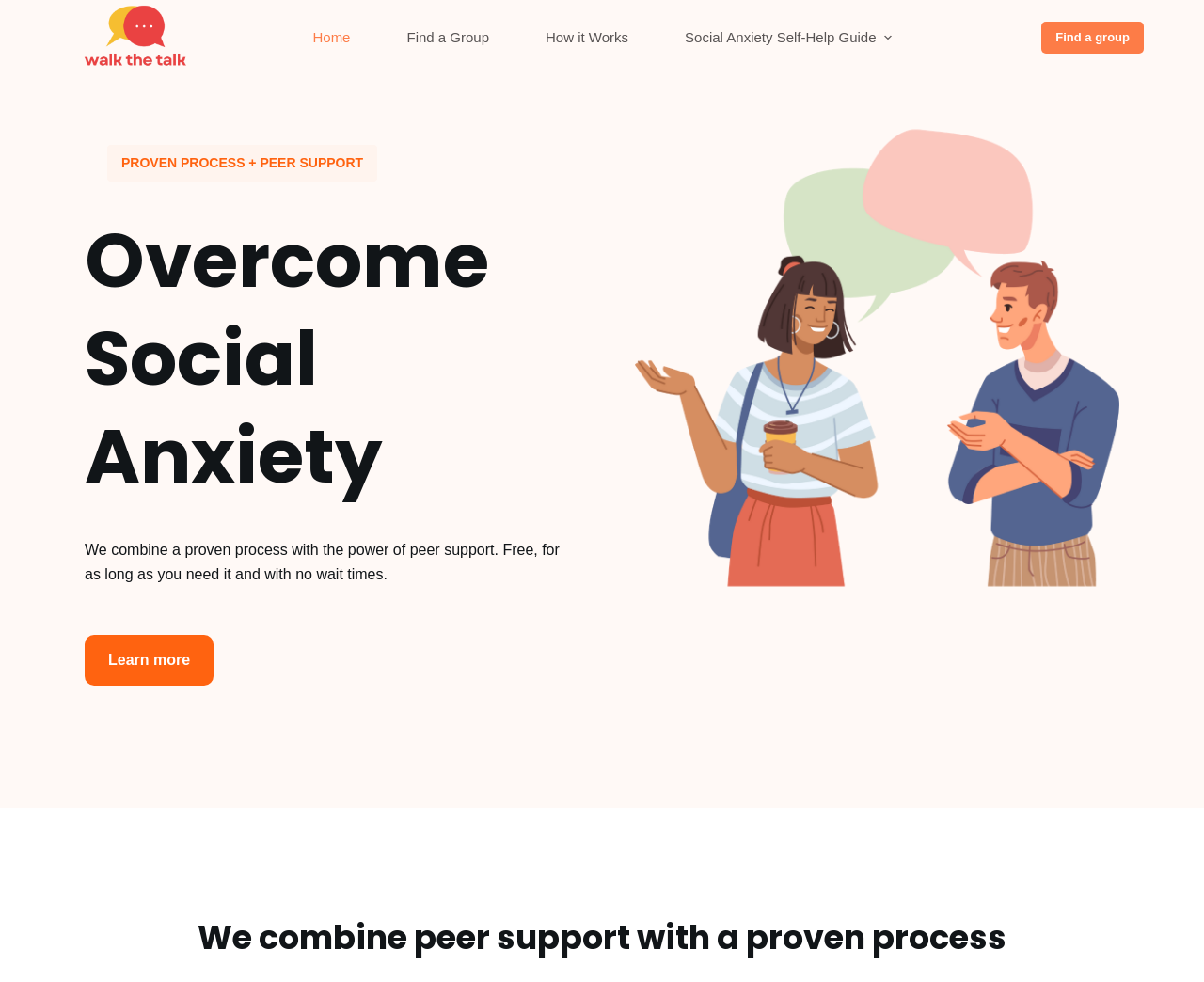Use one word or a short phrase to answer the question provided: 
What is the purpose of the 'Find a group' button?

To find a group